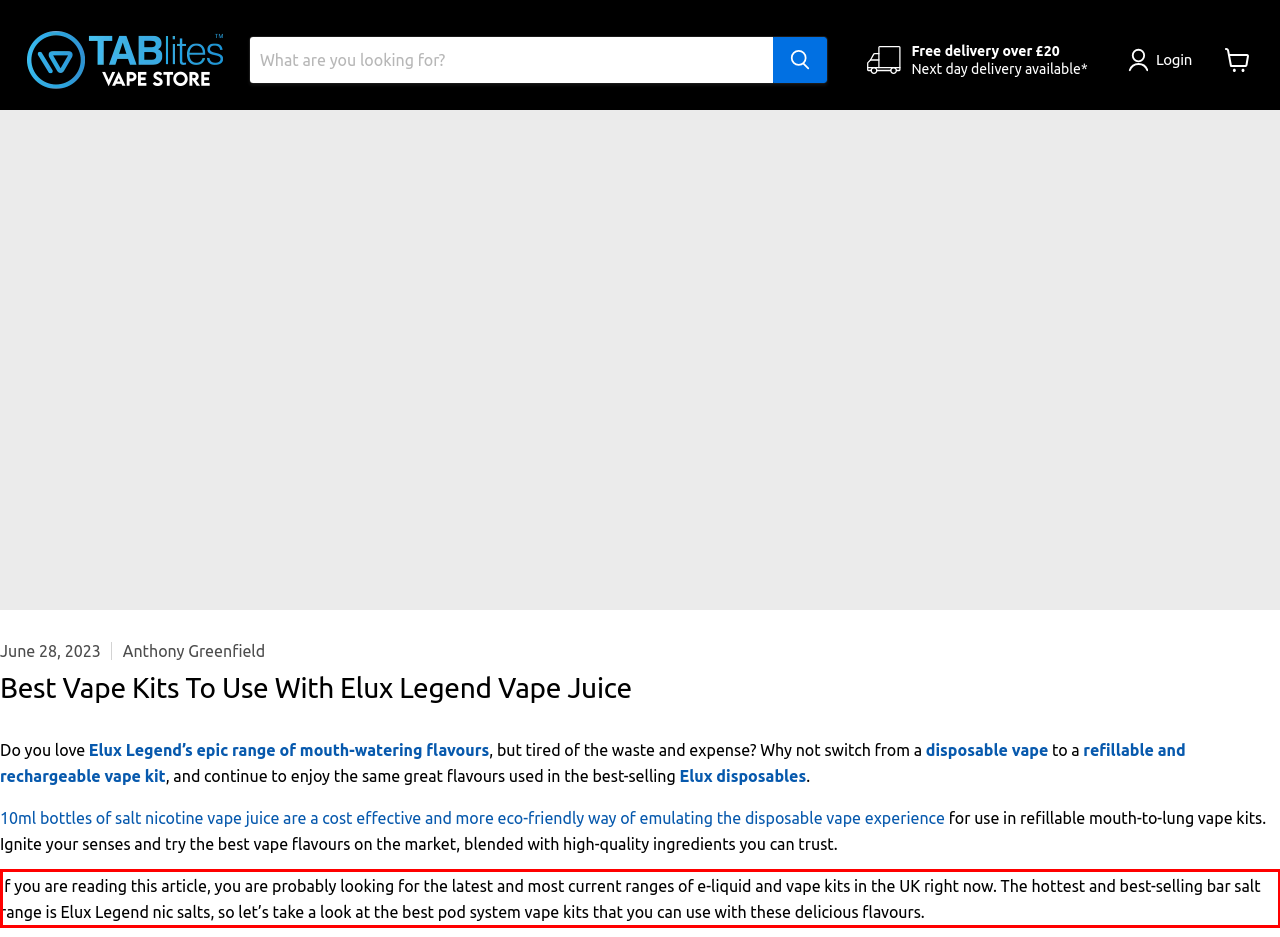Please extract the text content within the red bounding box on the webpage screenshot using OCR.

If you are reading this article, you are probably looking for the latest and most current ranges of e-liquid and vape kits in the UK right now. The hottest and best-selling bar salt range is Elux Legend nic salts, so let’s take a look at the best pod system vape kits that you can use with these delicious flavours.